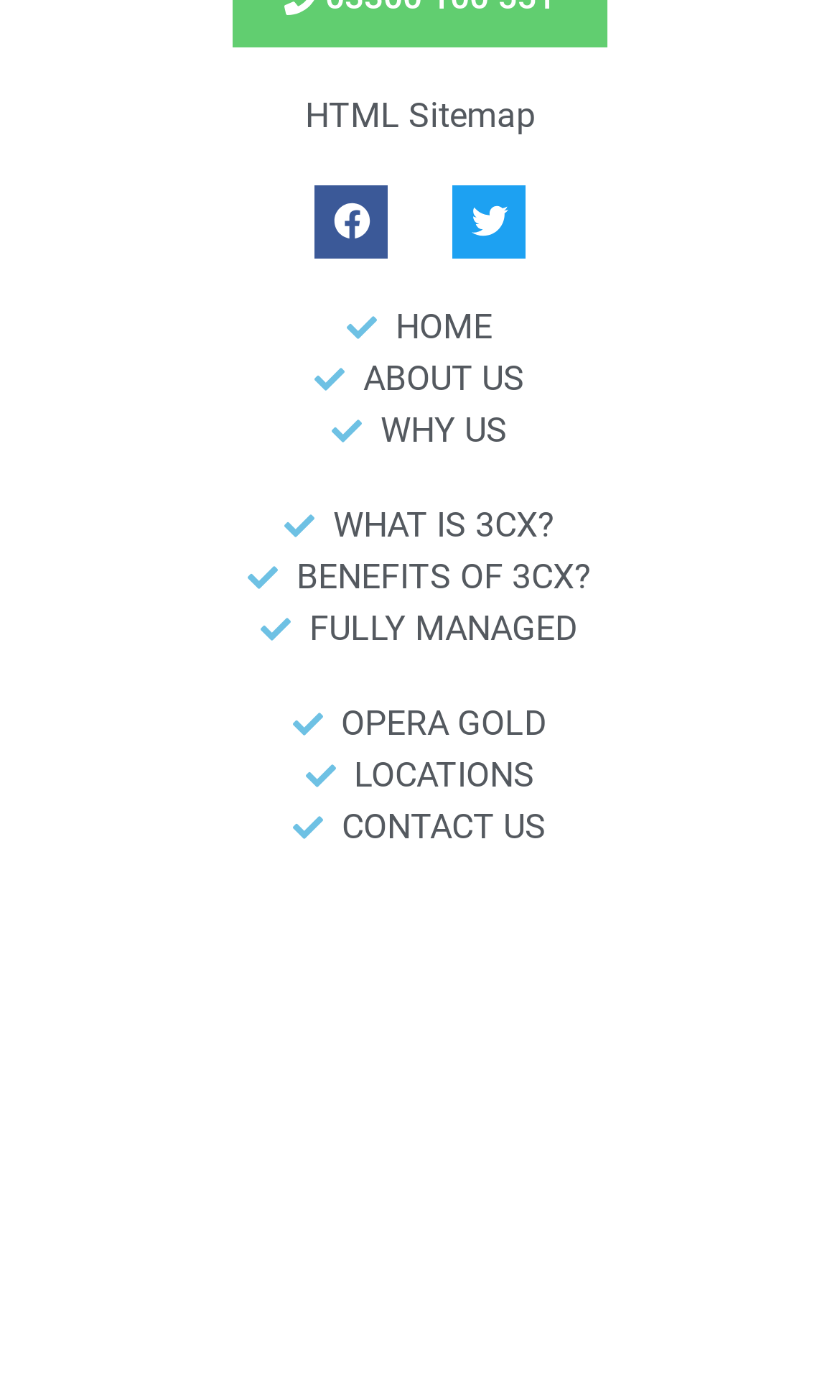Please identify the bounding box coordinates of the element's region that should be clicked to execute the following instruction: "Click on Sectors". The bounding box coordinates must be four float numbers between 0 and 1, i.e., [left, top, right, bottom].

None